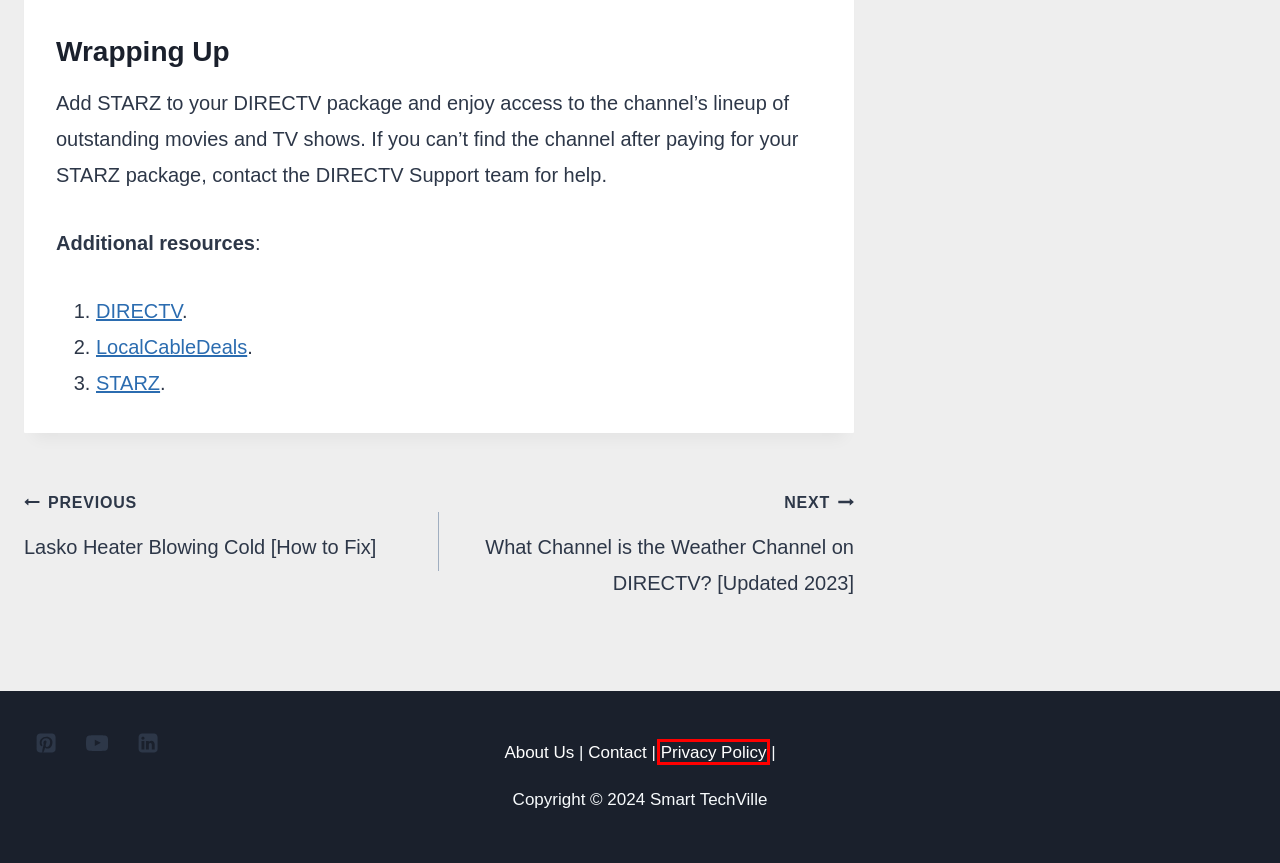Look at the given screenshot of a webpage with a red rectangle bounding box around a UI element. Pick the description that best matches the new webpage after clicking the element highlighted. The descriptions are:
A. What Channel is the Weather Channel on DIRECTV? [Updated 2023] - Smart TechVille
B. About - Smart TechVille
C. STARZ - Captivating Original Series. Hit Movies. Bold Storytelling.
D. Lasko Heater Blowing Cold [How to Fix] - Smart TechVille
E. What Channel is SHOWTIME on Dish? [Updated 2023] - Smart TechVille
F. Privacy Policy - Smart TechVille
G. Smart Home Basics Archives - Smart TechVille
H. What channel is STARZ on DIRECTV?

F